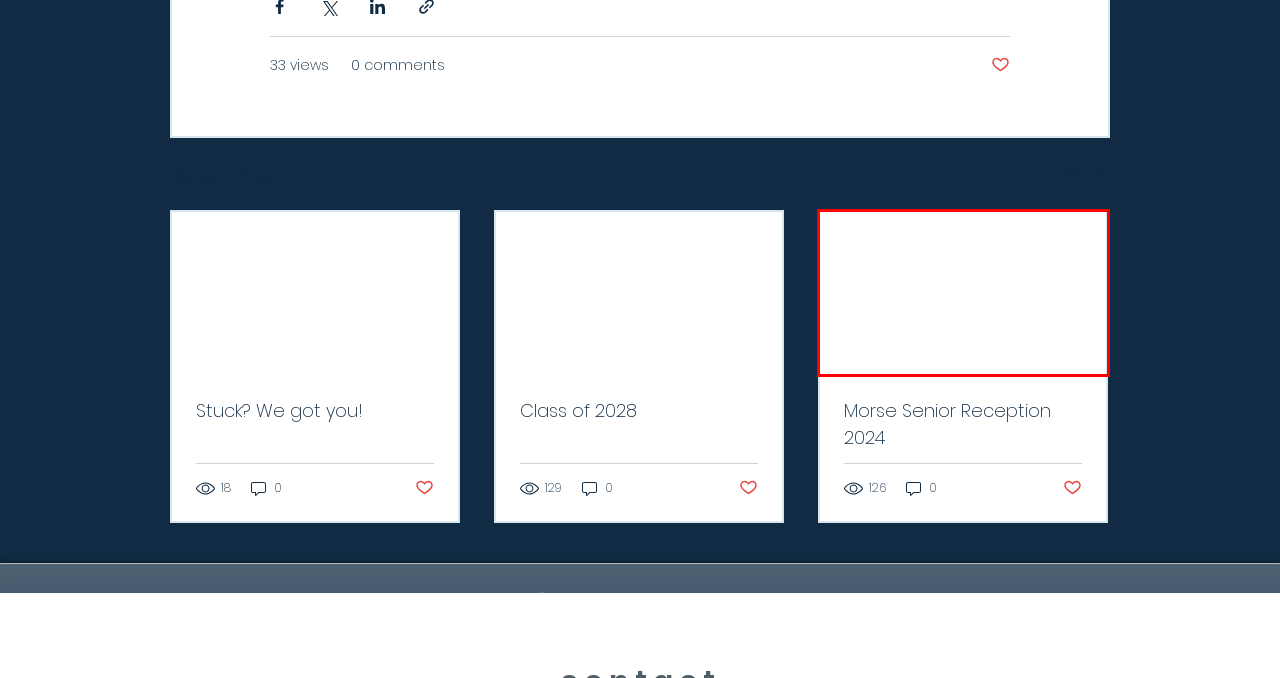You are presented with a screenshot of a webpage that includes a red bounding box around an element. Determine which webpage description best matches the page that results from clicking the element within the red bounding box. Here are the candidates:
A. Class of 2028
B. Stuck? We got you!
C. Here's To You.
D. Shipbuilders Strong | 2020
E. maine lifestyle photographer | soggy dog designs | bath maine
F. Seniors Strong | 2021
G. Morse Senior Reception 2024
H. Square Booking Flow

G